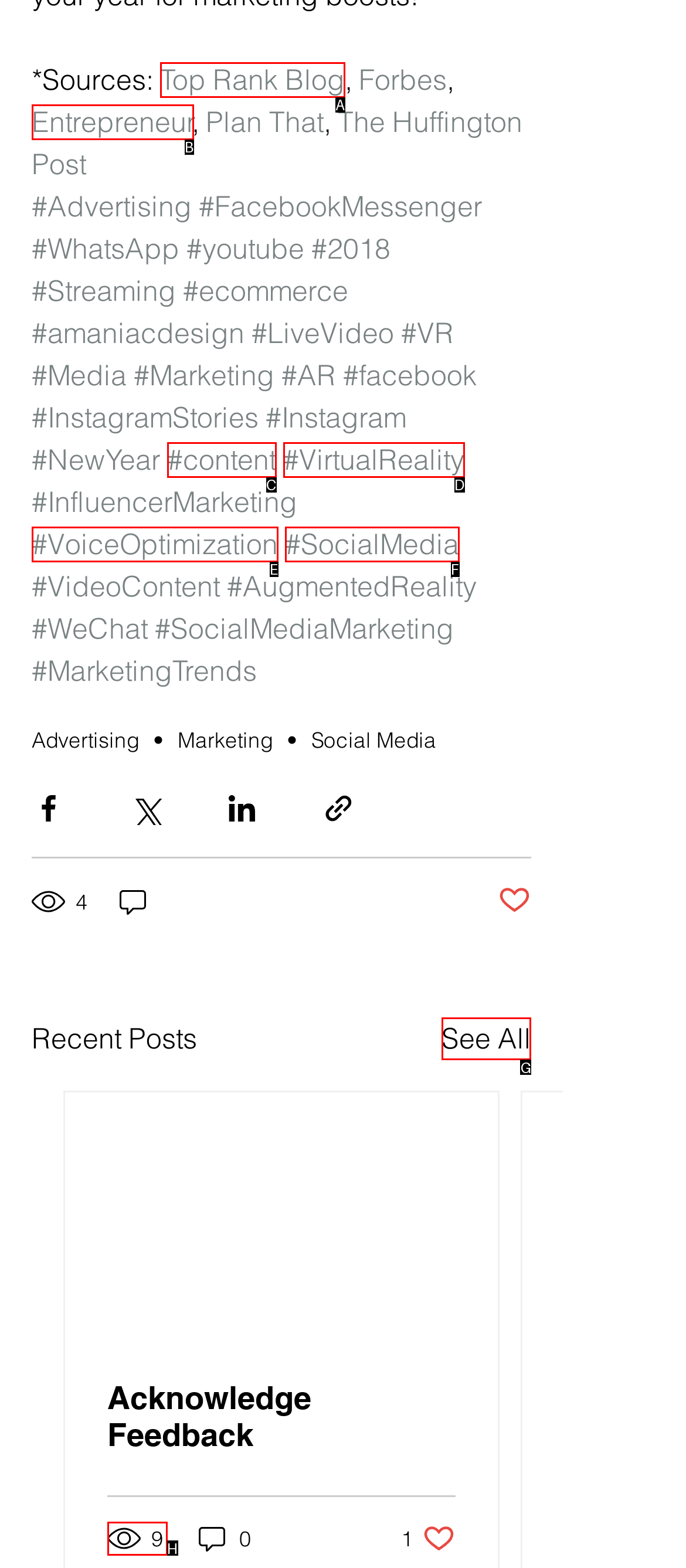Which HTML element should be clicked to fulfill the following task: Click on See All?
Reply with the letter of the appropriate option from the choices given.

G